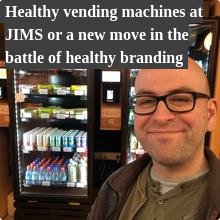Reply to the question with a single word or phrase:
What is the theme of the image?

Healthy branding